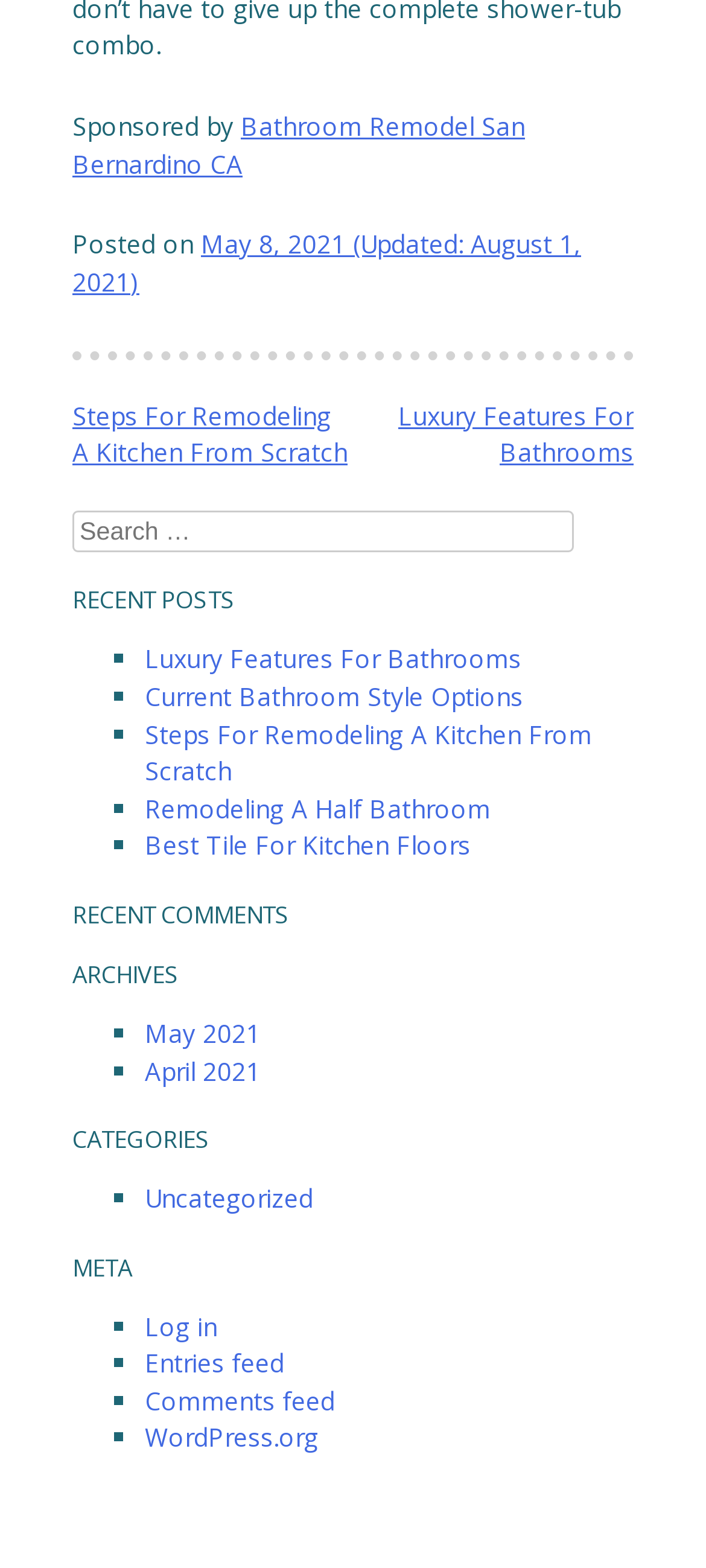How many archives are listed?
Answer with a single word or phrase, using the screenshot for reference.

2